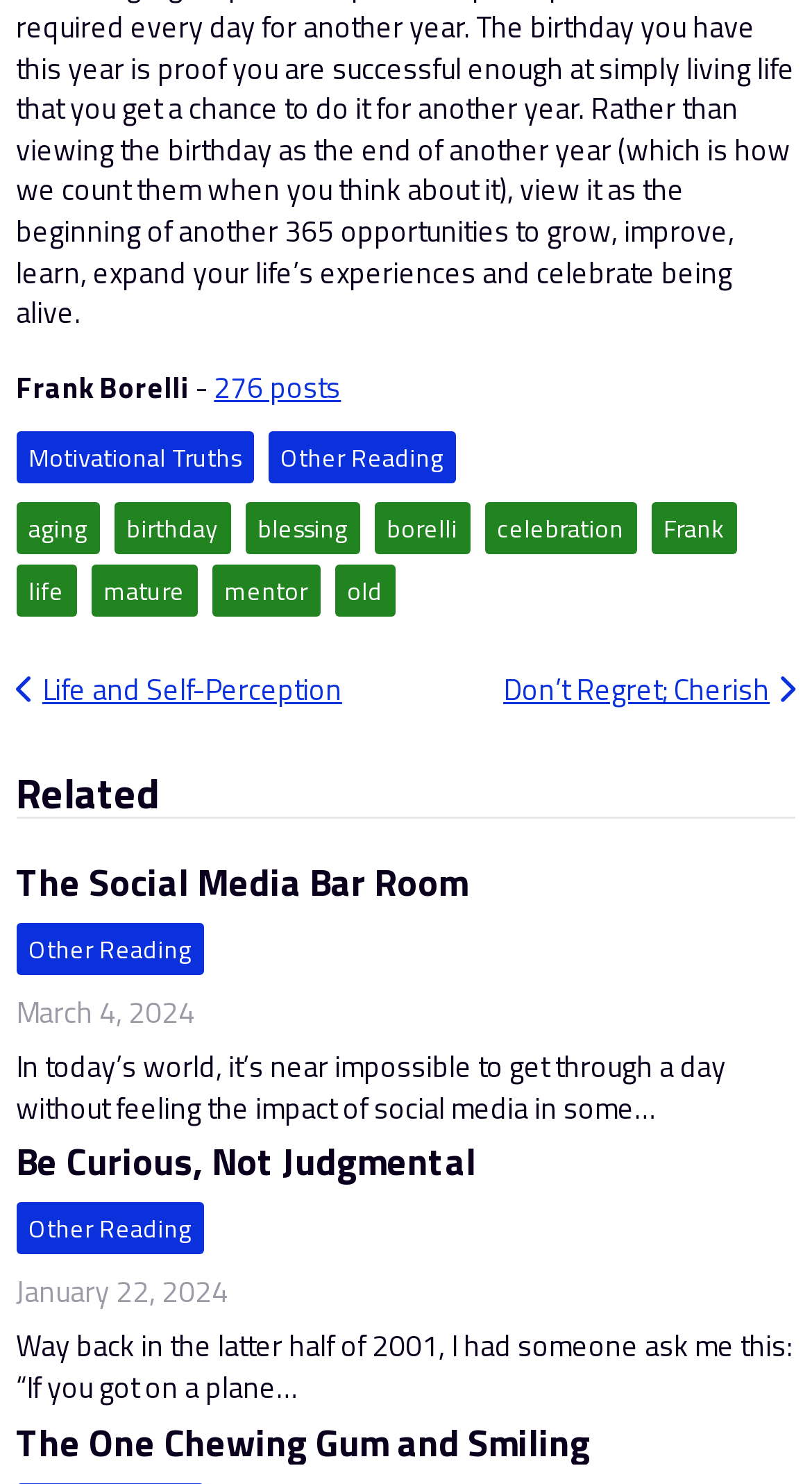Can you provide the bounding box coordinates for the element that should be clicked to implement the instruction: "Click on '276 posts'"?

[0.264, 0.245, 0.42, 0.275]